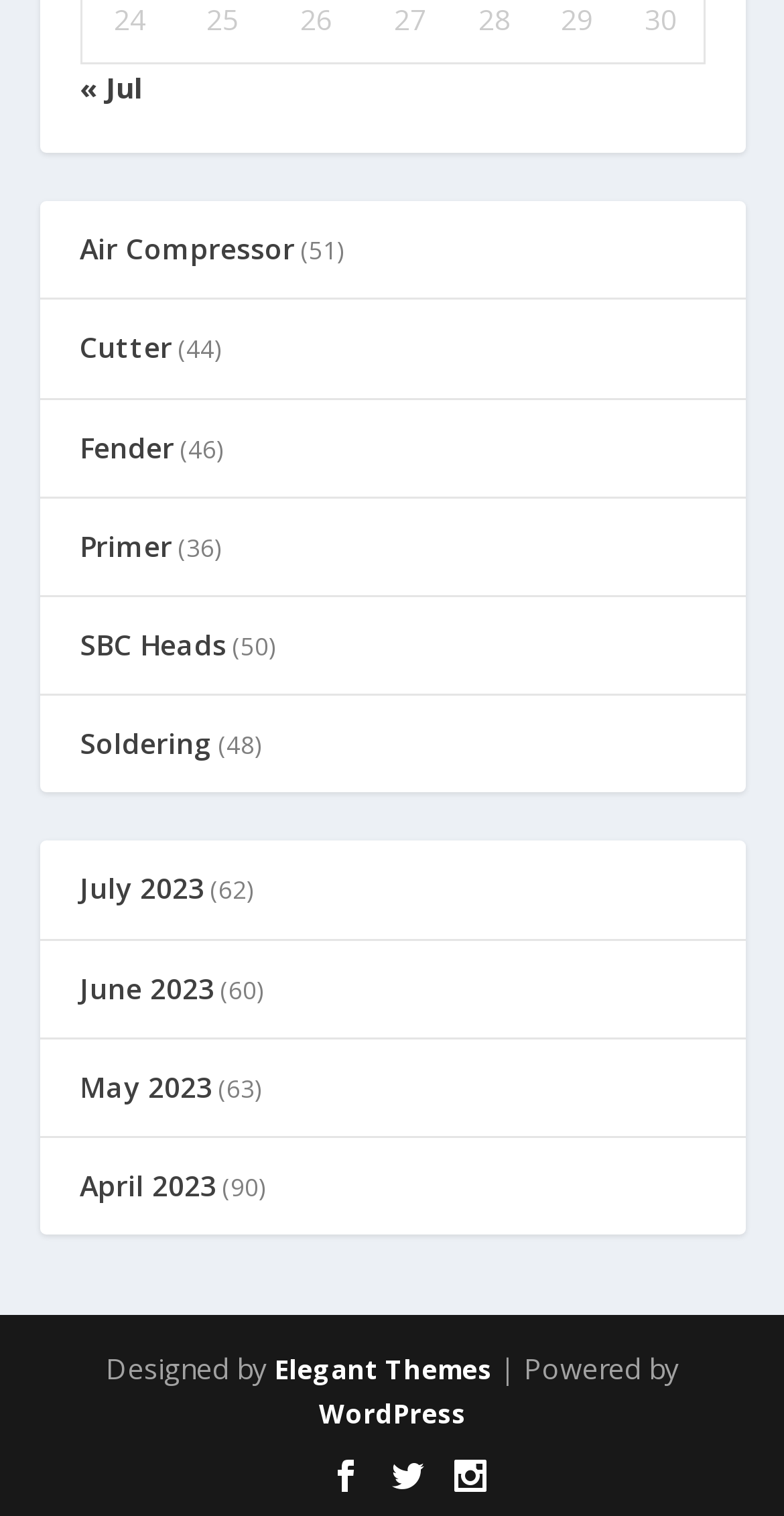Could you indicate the bounding box coordinates of the region to click in order to complete this instruction: "Visit Elegant Themes".

[0.35, 0.891, 0.627, 0.915]